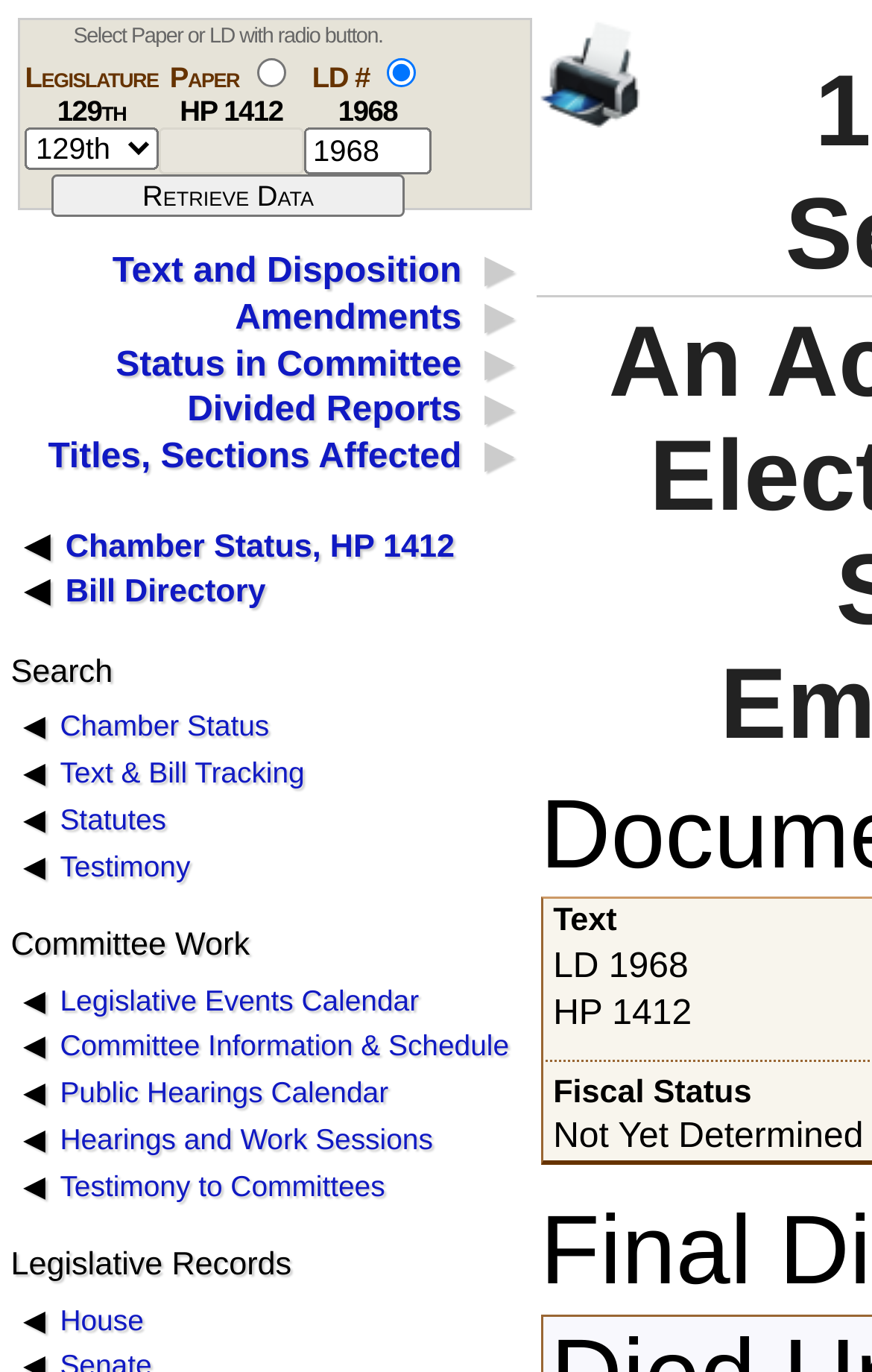Respond to the following question using a concise word or phrase: 
What is the current status of HP 1412?

Chamber Status